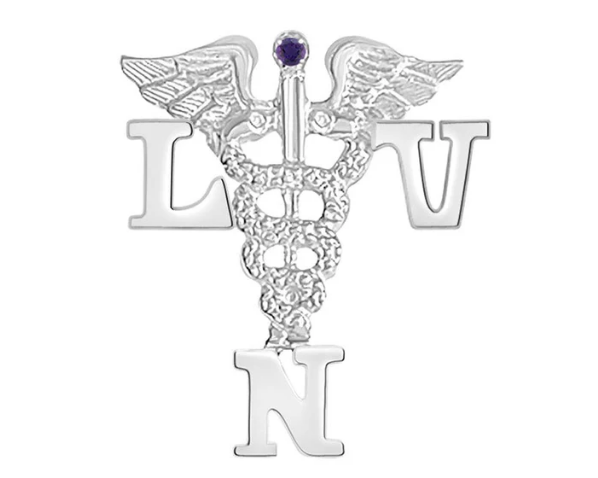What is the color of the gemstone?
Please provide a detailed and comprehensive answer to the question.

According to the caption, a small purple gemstone is set at the top of the caduceus, adding an elegant touch to this meaningful insignia.